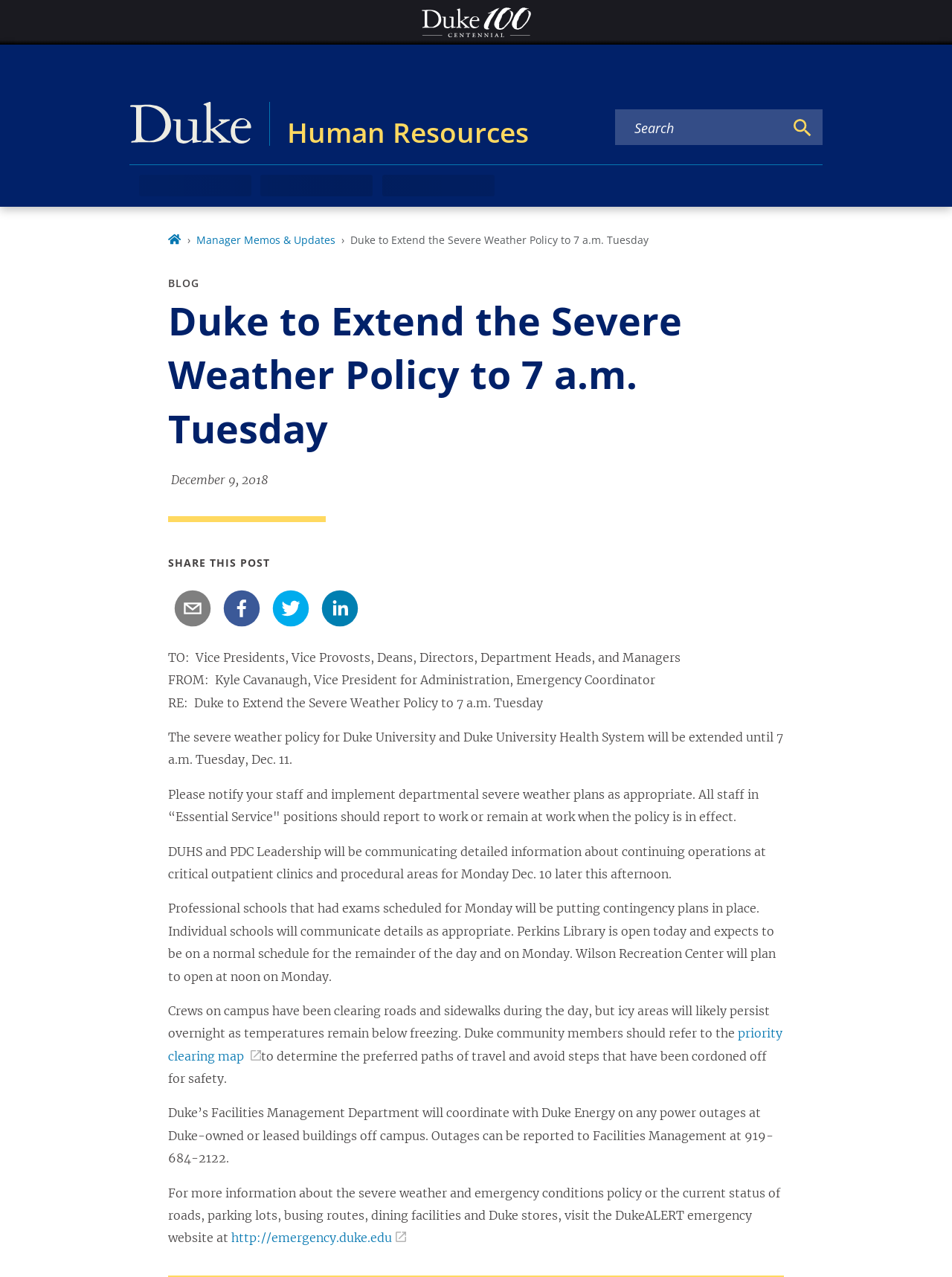Could you locate the bounding box coordinates for the section that should be clicked to accomplish this task: "Click on the Duke University Human Resources link".

[0.136, 0.08, 0.609, 0.114]